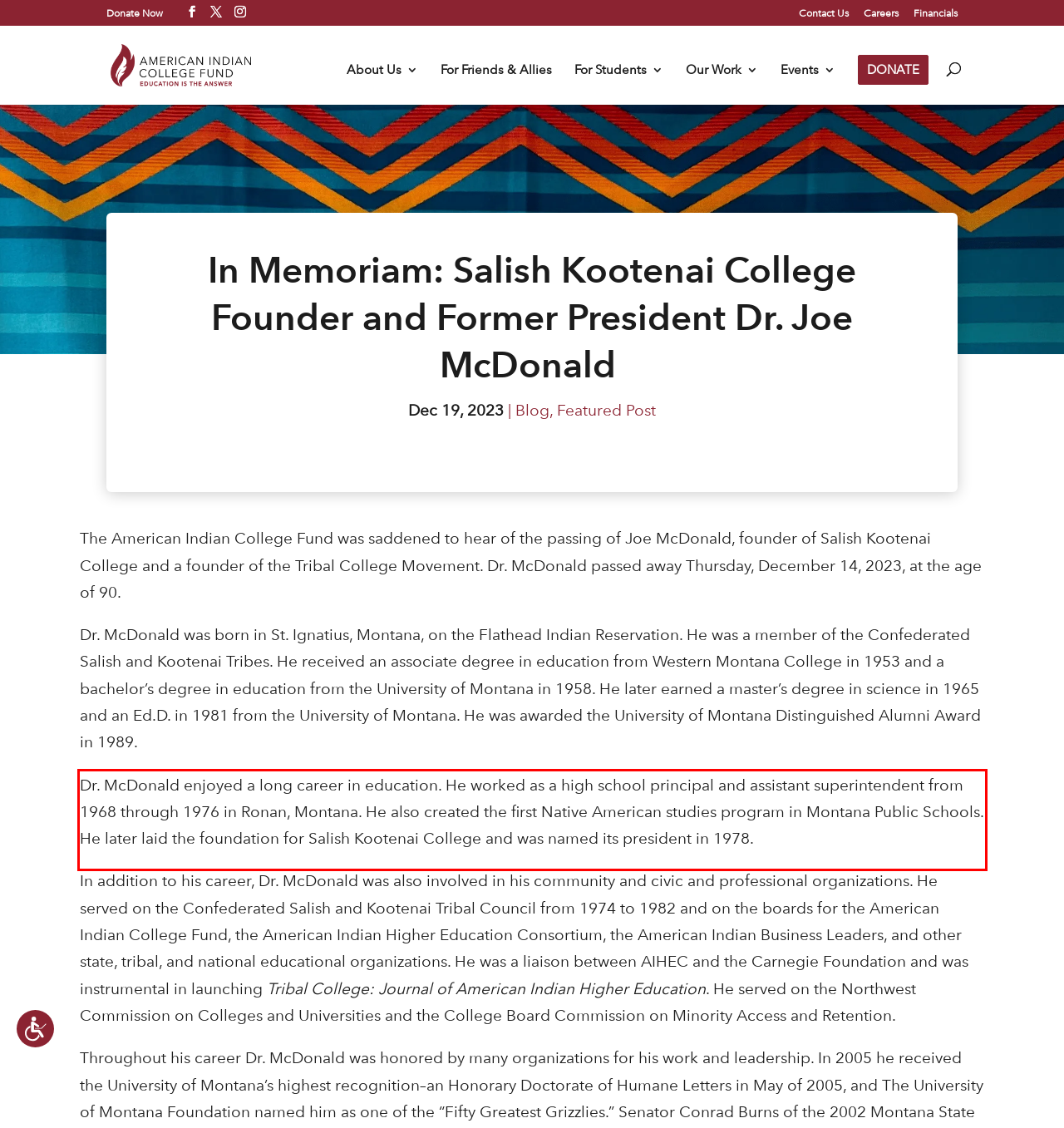Identify the text inside the red bounding box on the provided webpage screenshot by performing OCR.

Dr. McDonald enjoyed a long career in education. He worked as a high school principal and assistant superintendent from 1968 through 1976 in Ronan, Montana. He also created the first Native American studies program in Montana Public Schools. He later laid the foundation for Salish Kootenai College and was named its president in 1978.